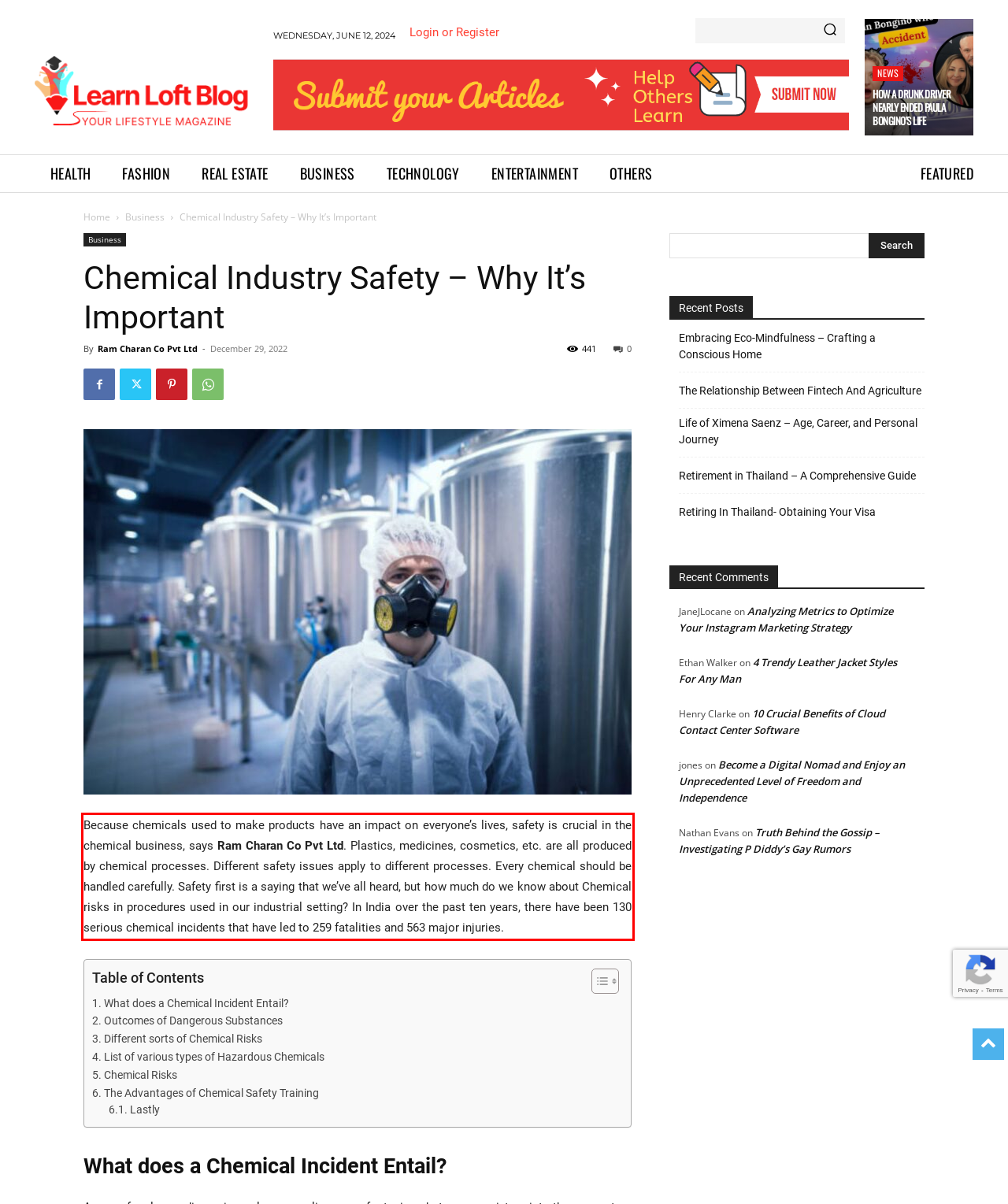Identify and transcribe the text content enclosed by the red bounding box in the given screenshot.

Because chemicals used to make products have an impact on everyone’s lives, safety is crucial in the chemical business, says Ram Charan Co Pvt Ltd. Plastics, medicines, cosmetics, etc. are all produced by chemical processes. Different safety issues apply to different processes. Every chemical should be handled carefully. Safety first is a saying that we’ve all heard, but how much do we know about Chemical risks in procedures used in our industrial setting? In India over the past ten years, there have been 130 serious chemical incidents that have led to 259 fatalities and 563 major injuries.